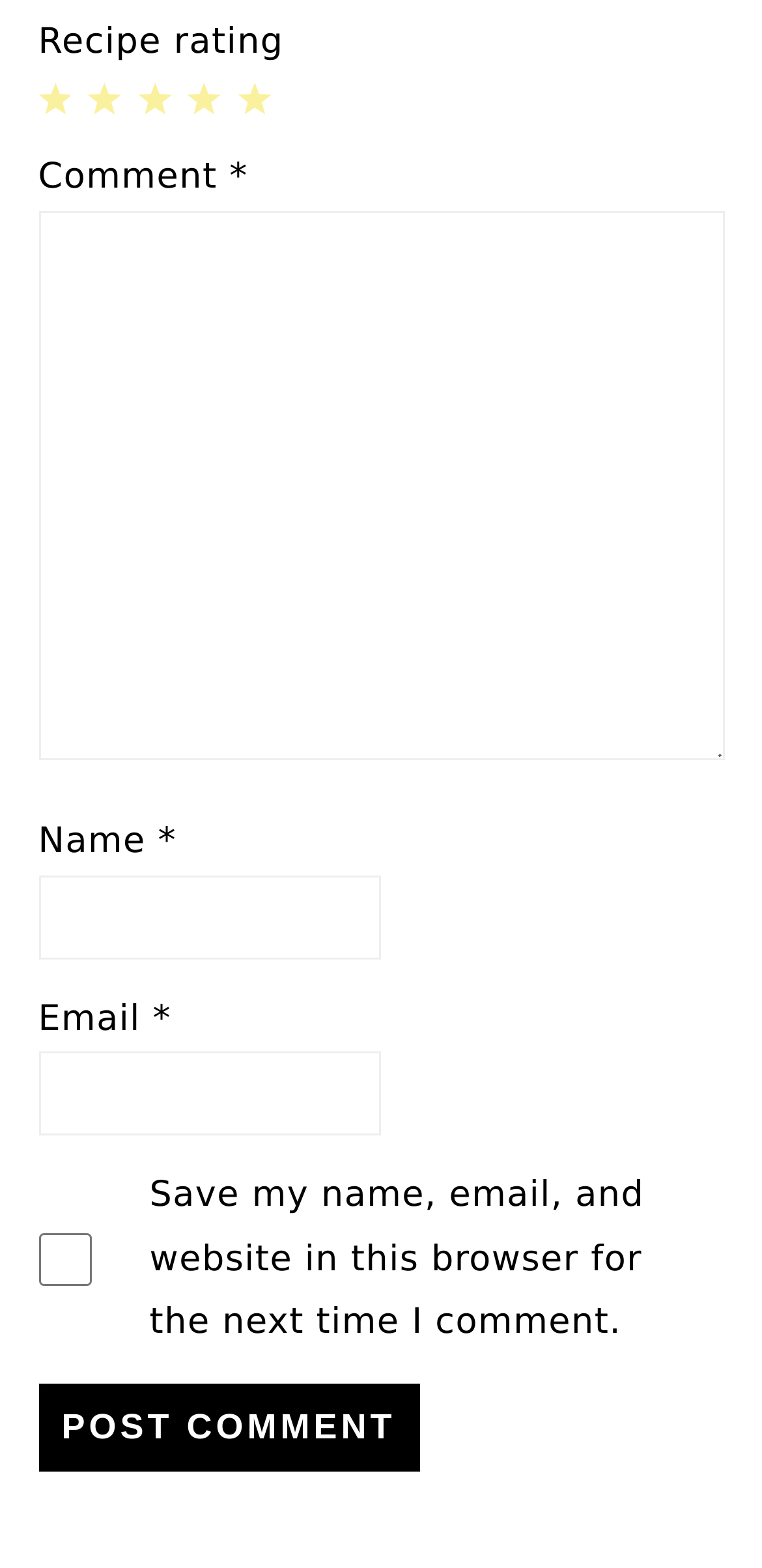Please identify the bounding box coordinates of the region to click in order to complete the given instruction: "Save your information for next time". The coordinates should be four float numbers between 0 and 1, i.e., [left, top, right, bottom].

[0.05, 0.743, 0.119, 0.864]